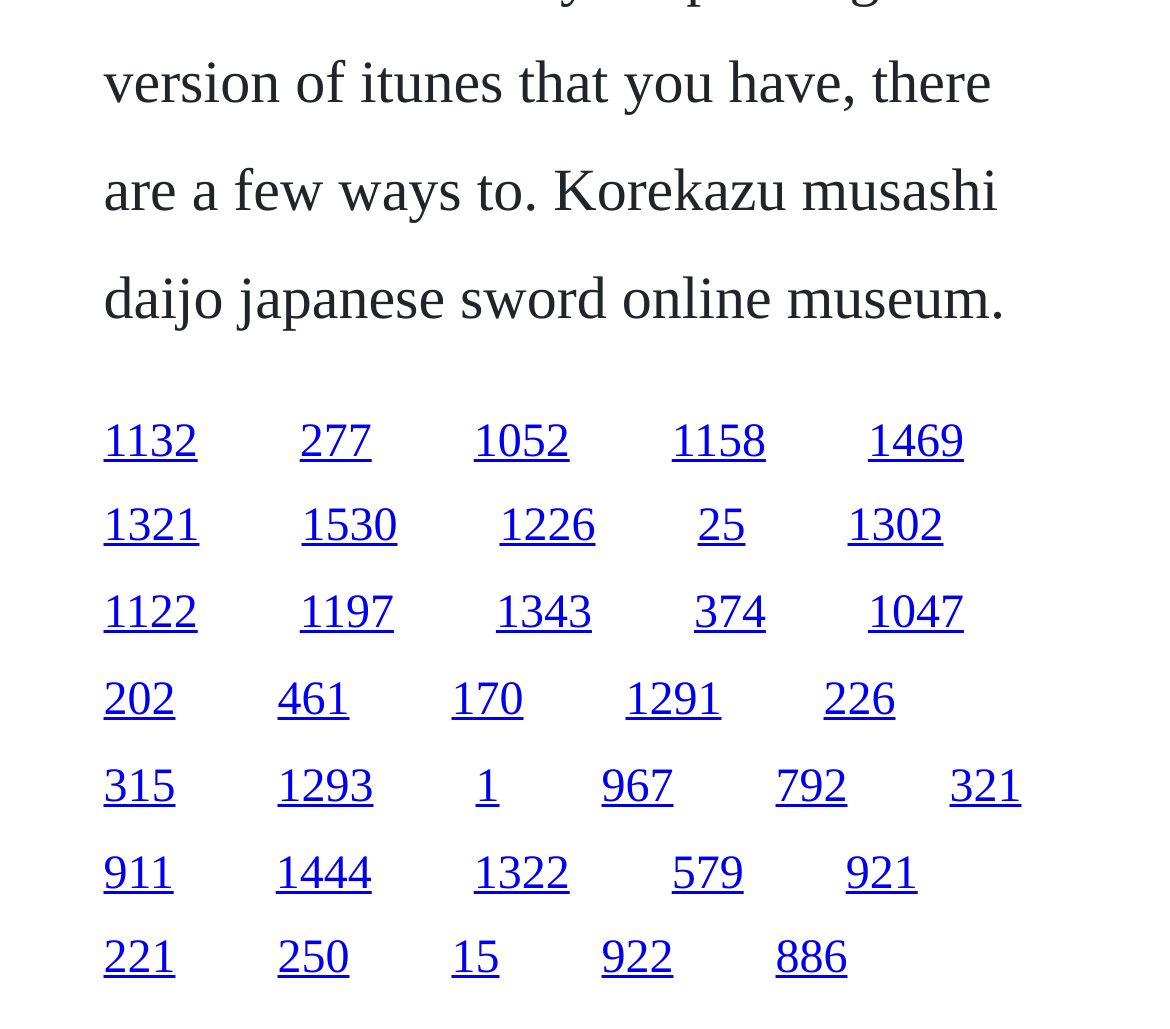How many links are there in the second row?
Please provide a full and detailed response to the question.

I counted the number of links with y1 values between 0.488 and 0.538, which corresponds to the second row, and found 5 links.